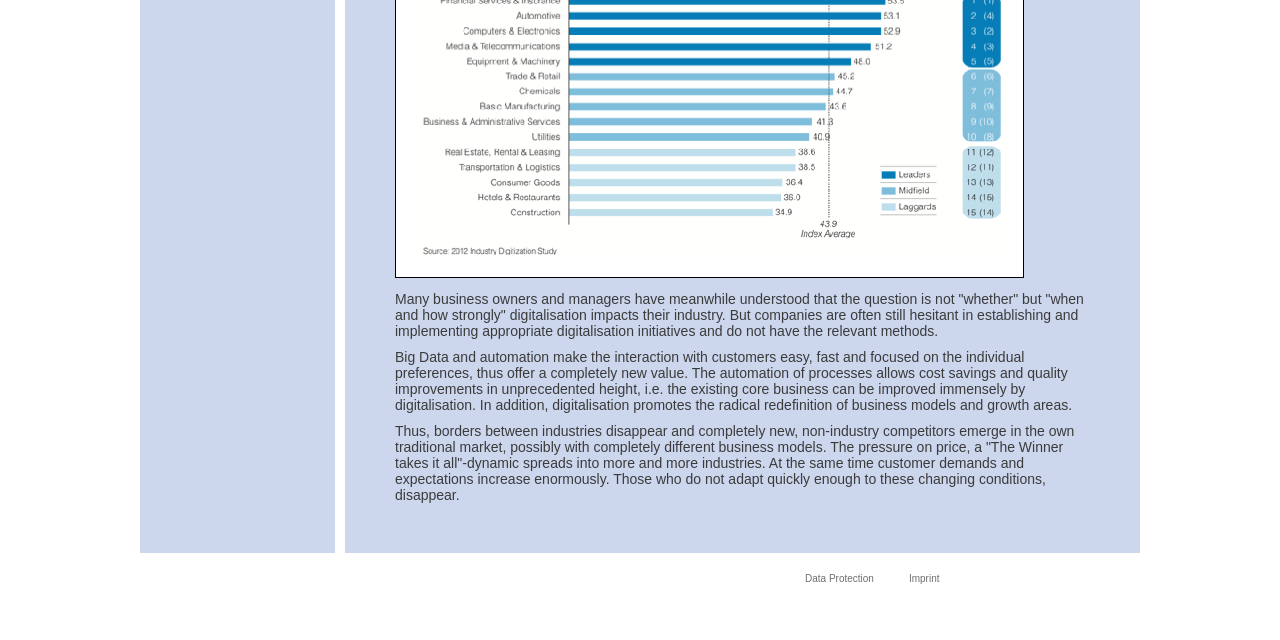From the screenshot, find the bounding box of the UI element matching this description: "Imprint". Supply the bounding box coordinates in the form [left, top, right, bottom], each a float between 0 and 1.

[0.698, 0.888, 0.75, 0.921]